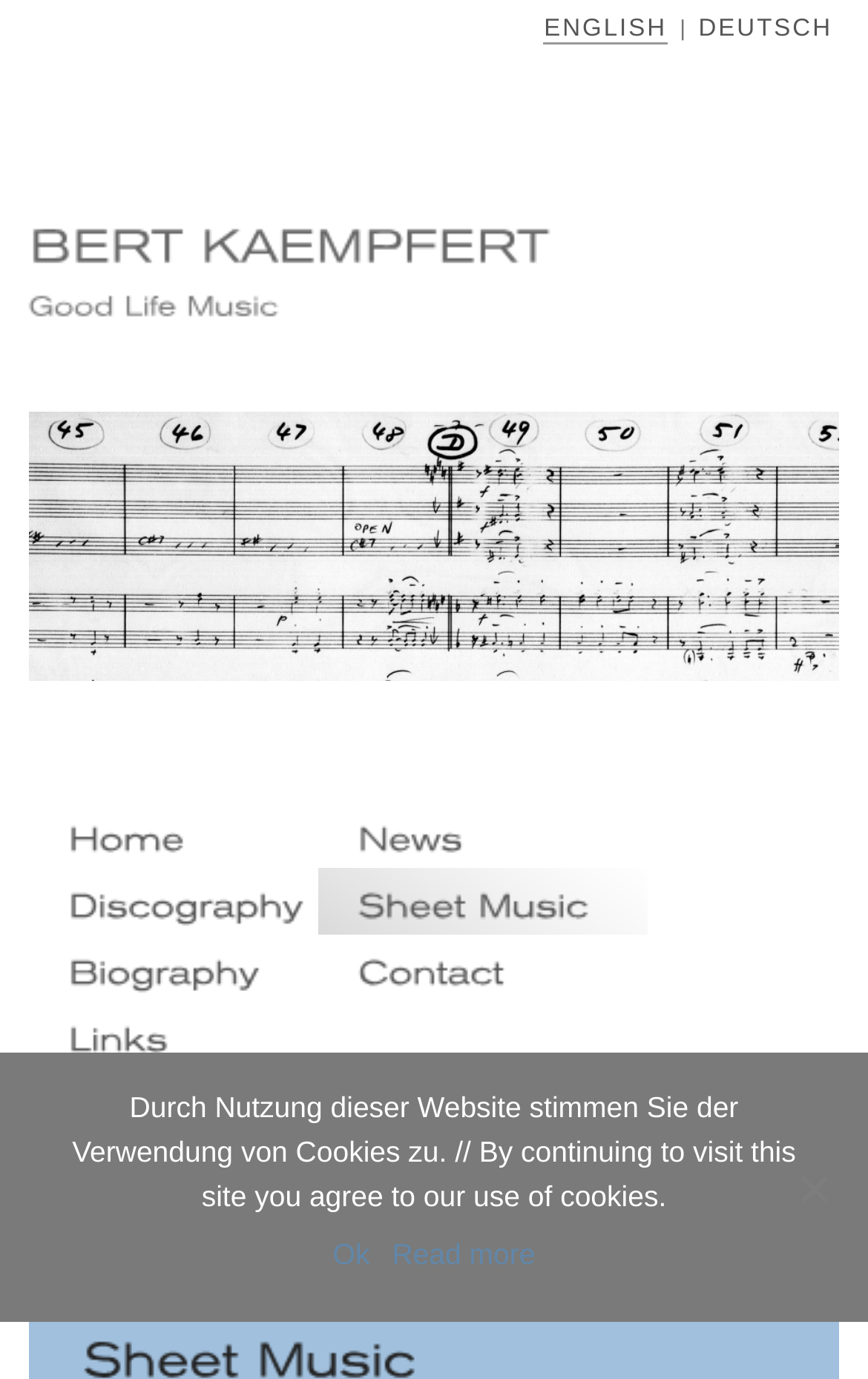What are the main sections of the website?
Kindly give a detailed and elaborate answer to the question.

The main sections of the website can be found in the links under the 'Main menu' heading, which includes links to 'Home', 'News', 'Discography', 'Sheet Music', 'Biography', 'Contact', and 'Links'.